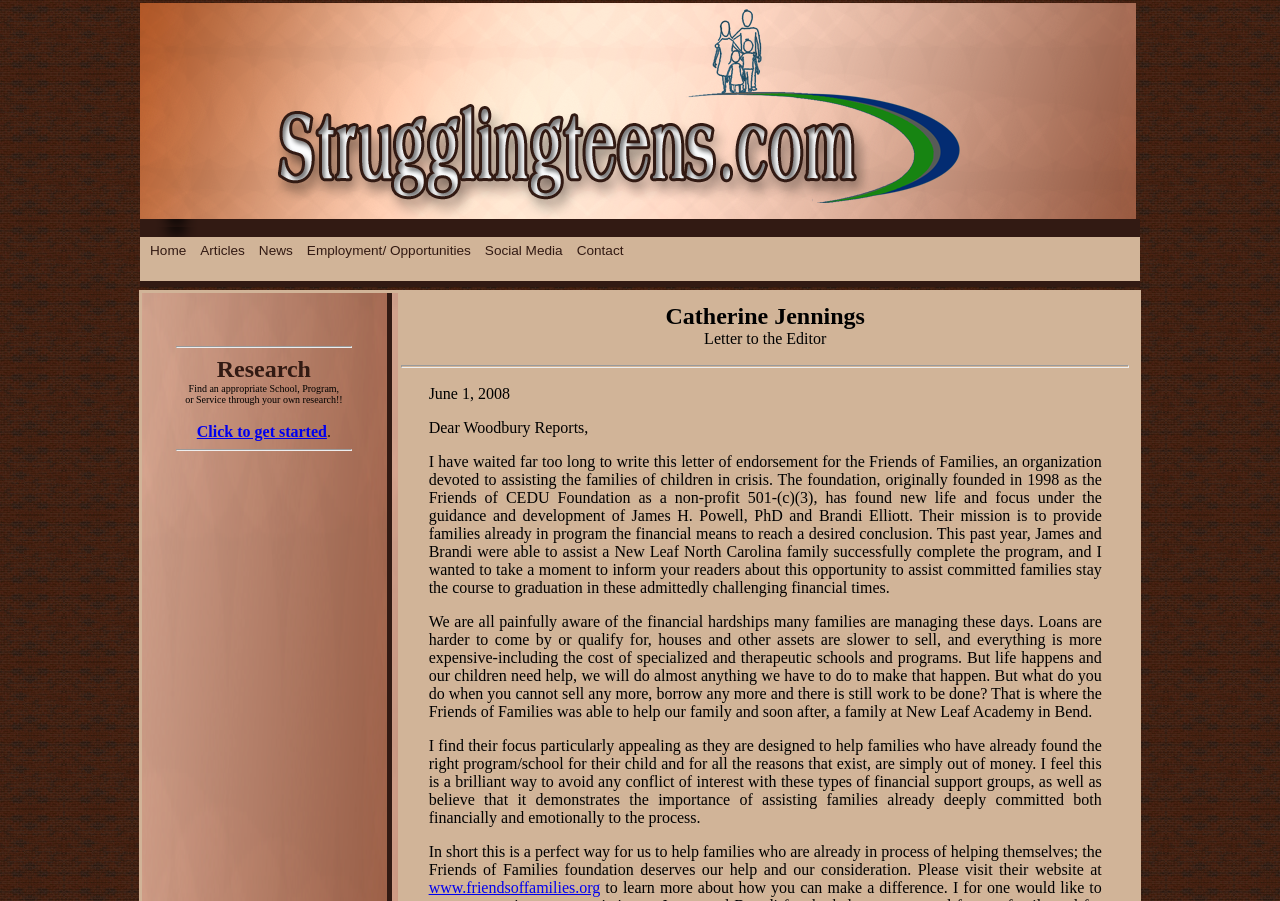Based on the description "Privacy policy", find the bounding box of the specified UI element.

None